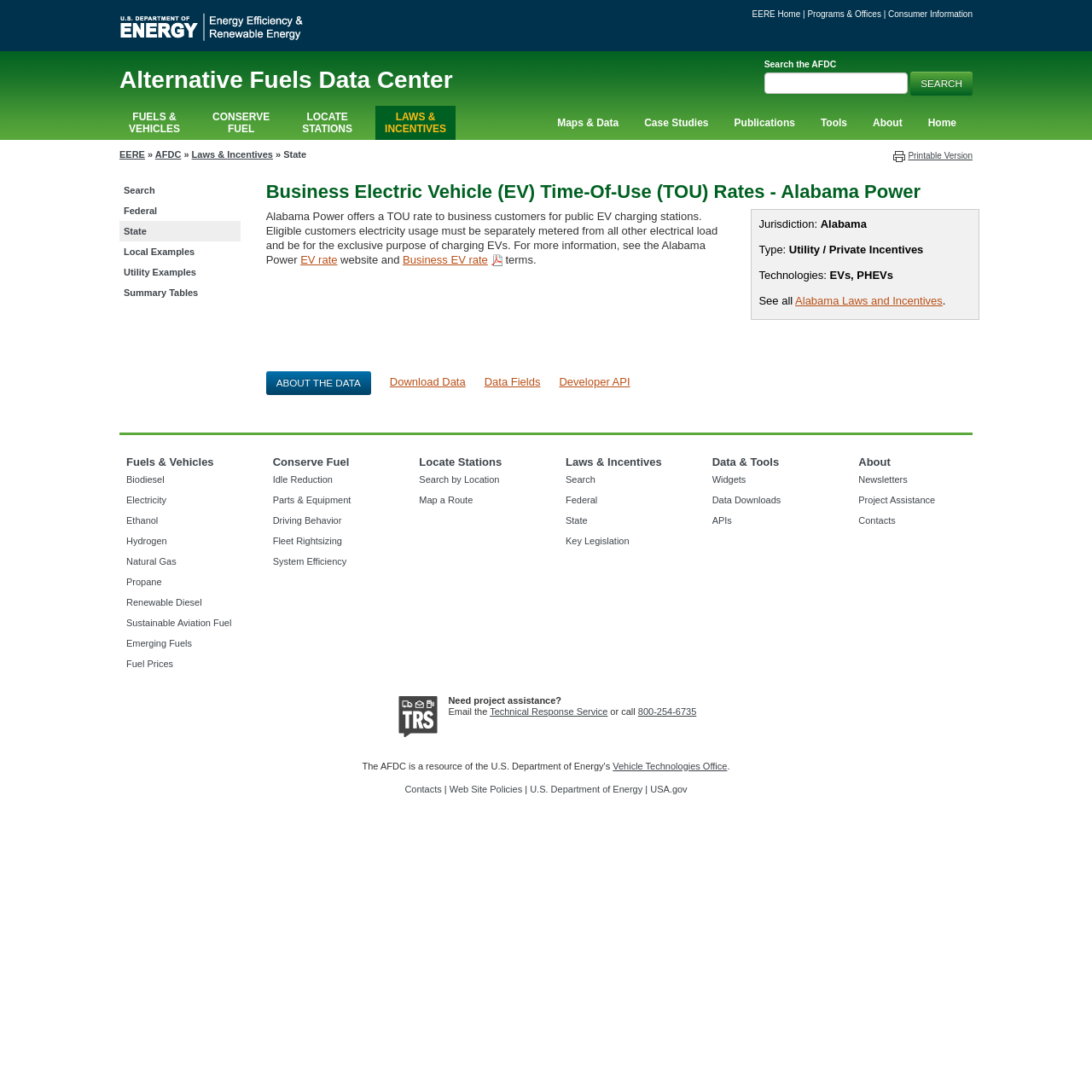What is the alternative fuel type mentioned in the webpage?
Using the image provided, answer with just one word or phrase.

Biodiesel